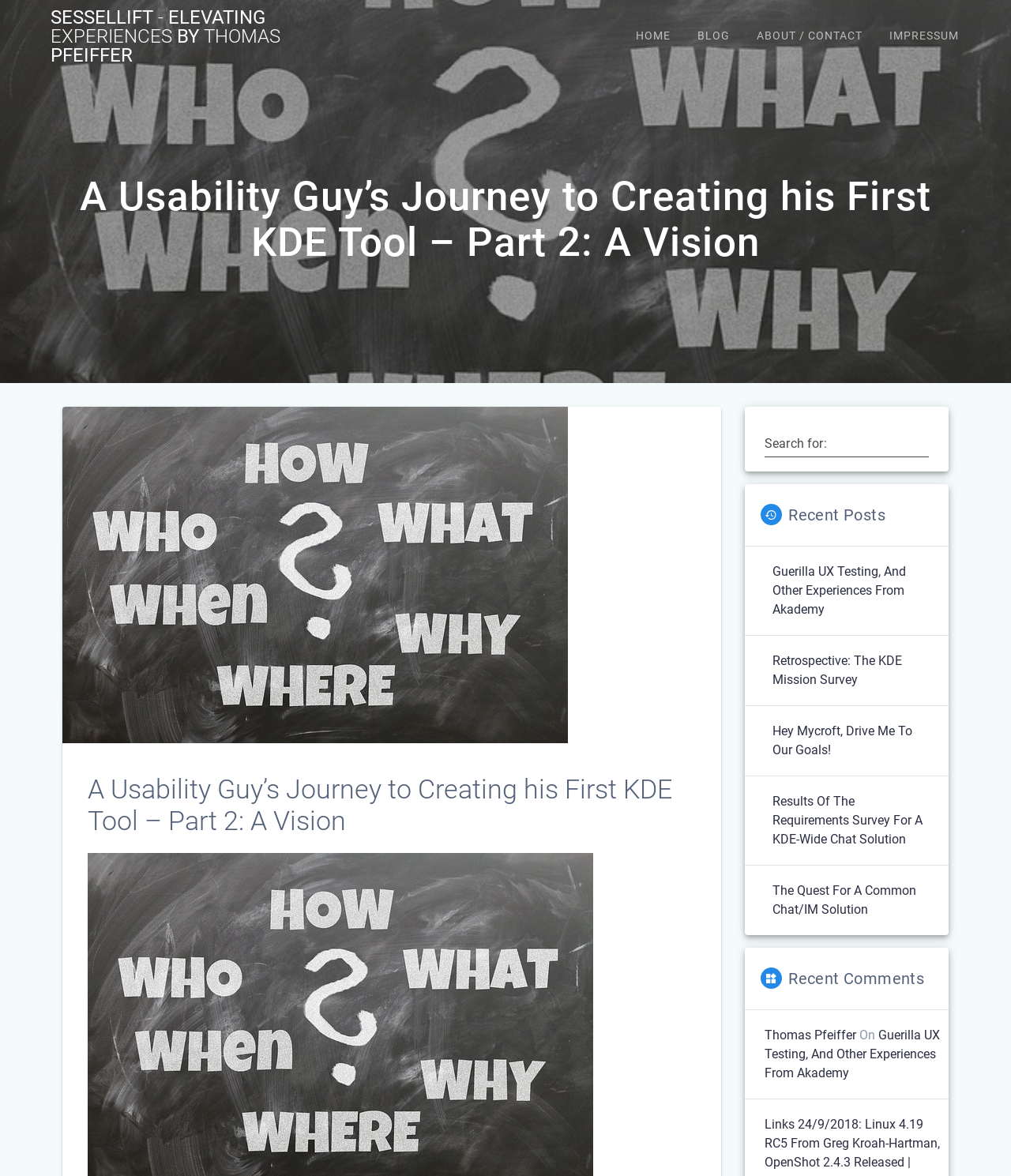Please specify the bounding box coordinates for the clickable region that will help you carry out the instruction: "Search for something".

[0.737, 0.346, 0.938, 0.401]